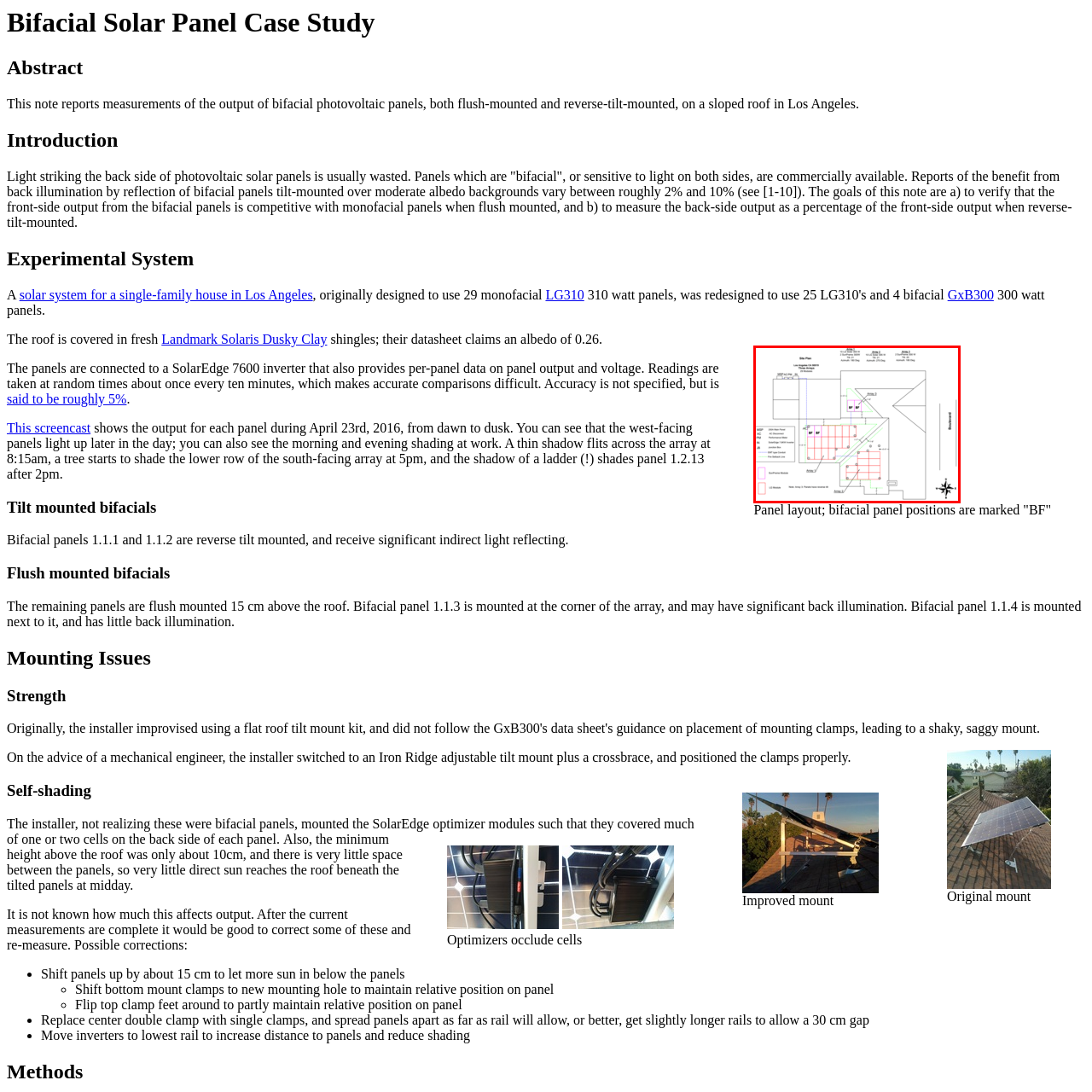Describe in detail the visual content enclosed by the red bounding box.

This image presents a site plan for a bifacial solar panel system located in Los Angeles, CA. The diagram outlines the orientation and layout of multiple solar panel arrays, prominently labeled with "BF" to indicate the positions of bifacial panels. This specific arrangement is aimed at maximizing solar energy capture by utilizing both direct and reflected light. The plan includes detailed specifications such as the module type, inverter data, and array configuration, which are crucial for assessing the system's efficiency and performance. Notably, the site features fresh shingles with a stated albedo of 0.26, contributing to the effective glare and reflection necessary for the bifacial panels. The compass rose in the corner indicates the orientation of the setup, which is vital for understanding the sun’s path relative to the panel installation.